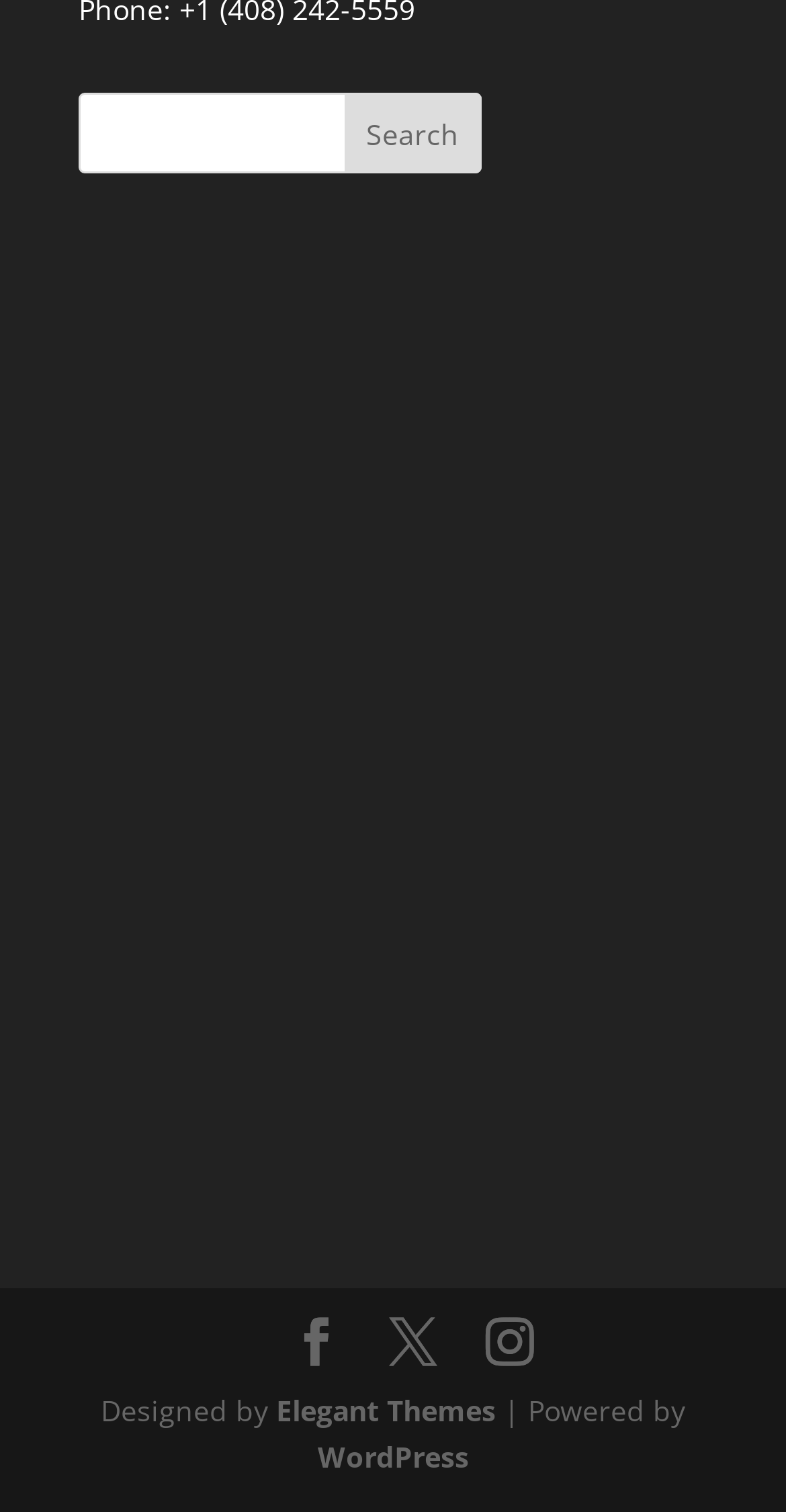How many figures are present on the webpage?
Give a detailed and exhaustive answer to the question.

There are three figure elements present on the webpage, each containing a link. These figures are stacked vertically and occupy a significant portion of the webpage.